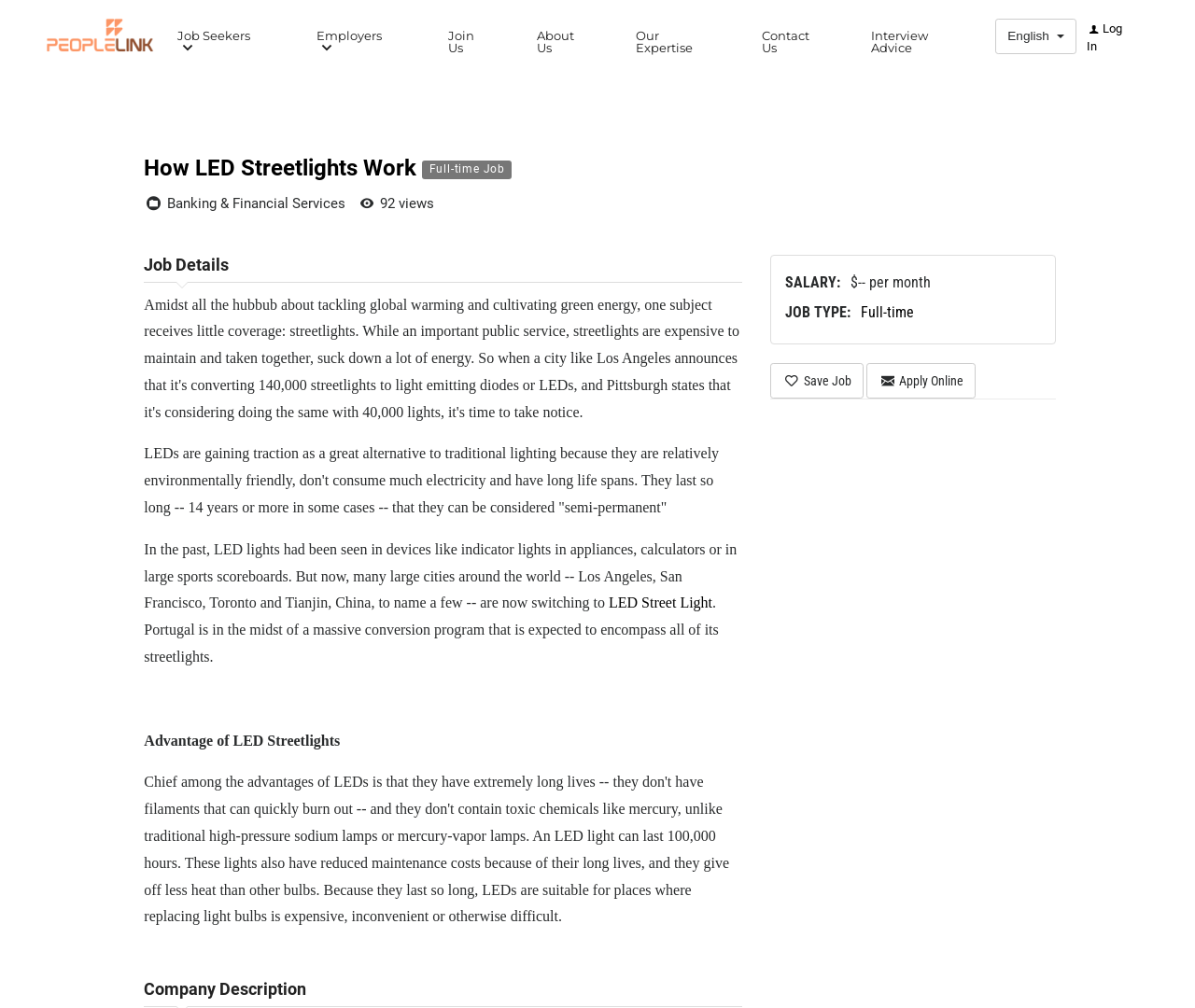What is the salary range for this job?
Give a one-word or short-phrase answer derived from the screenshot.

$-- per month